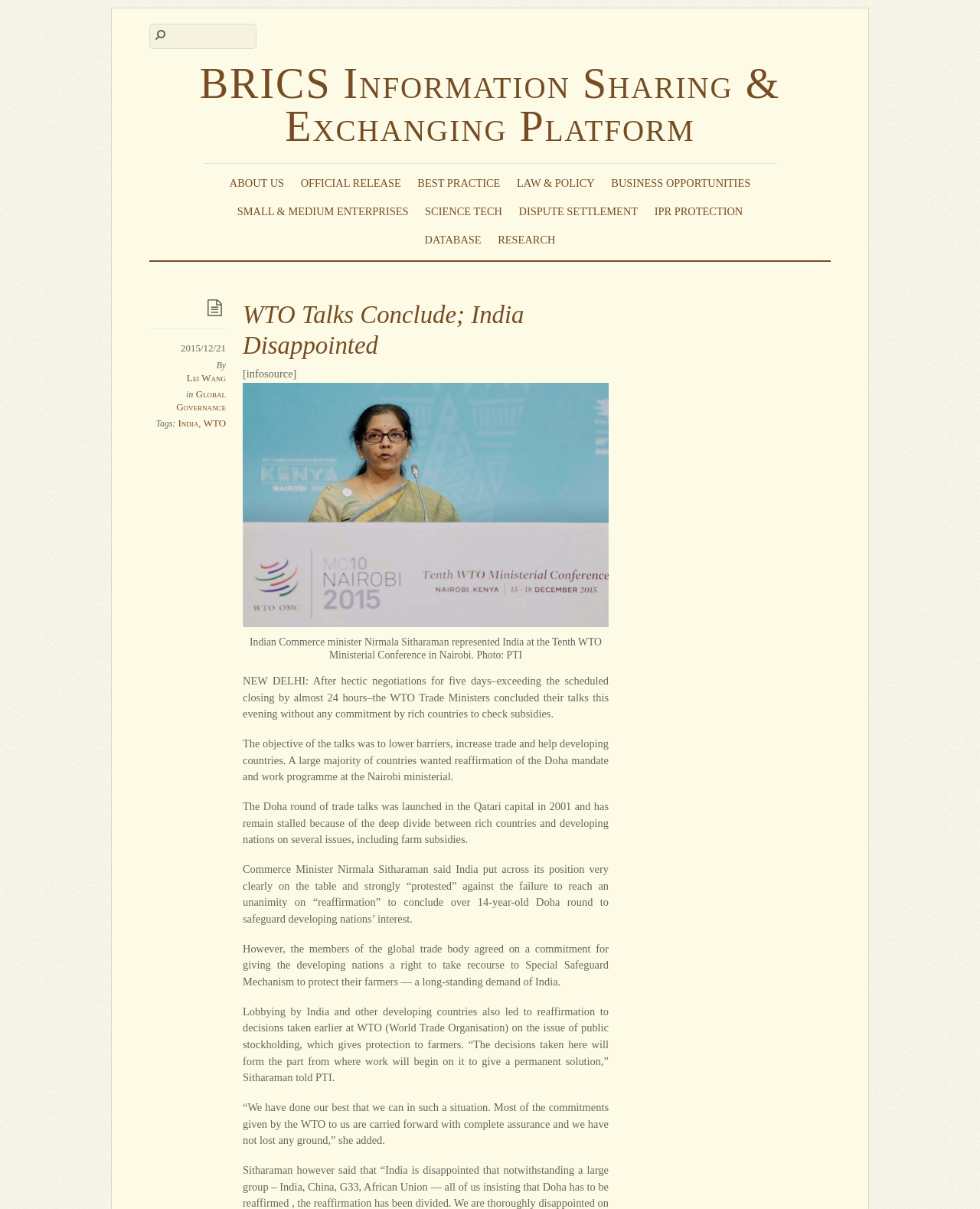Identify and provide the main heading of the webpage.

WTO Talks Conclude; India Disappointed